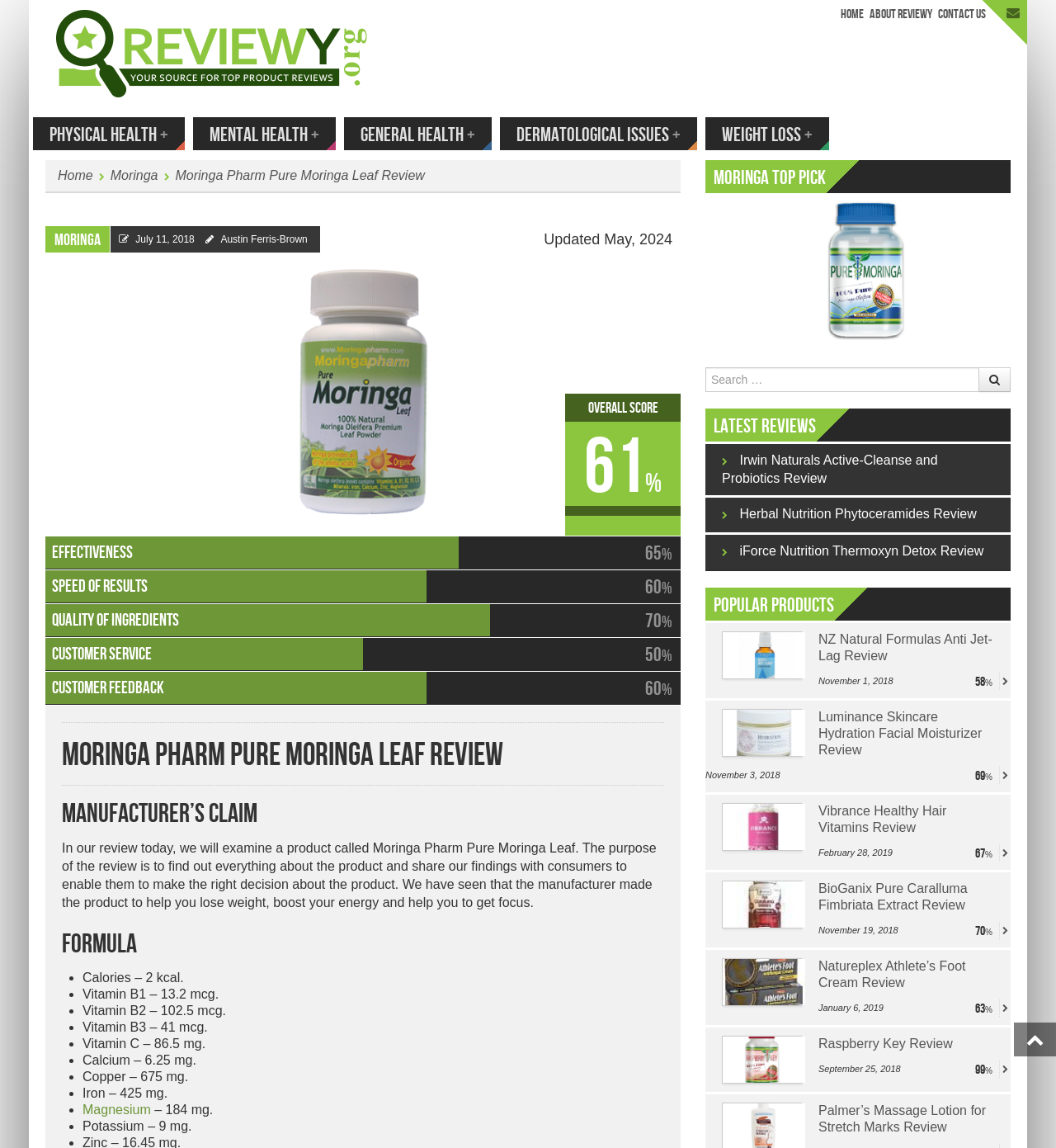Please respond to the question with a concise word or phrase:
How many links are there in the 'Latest Reviews' section?

3